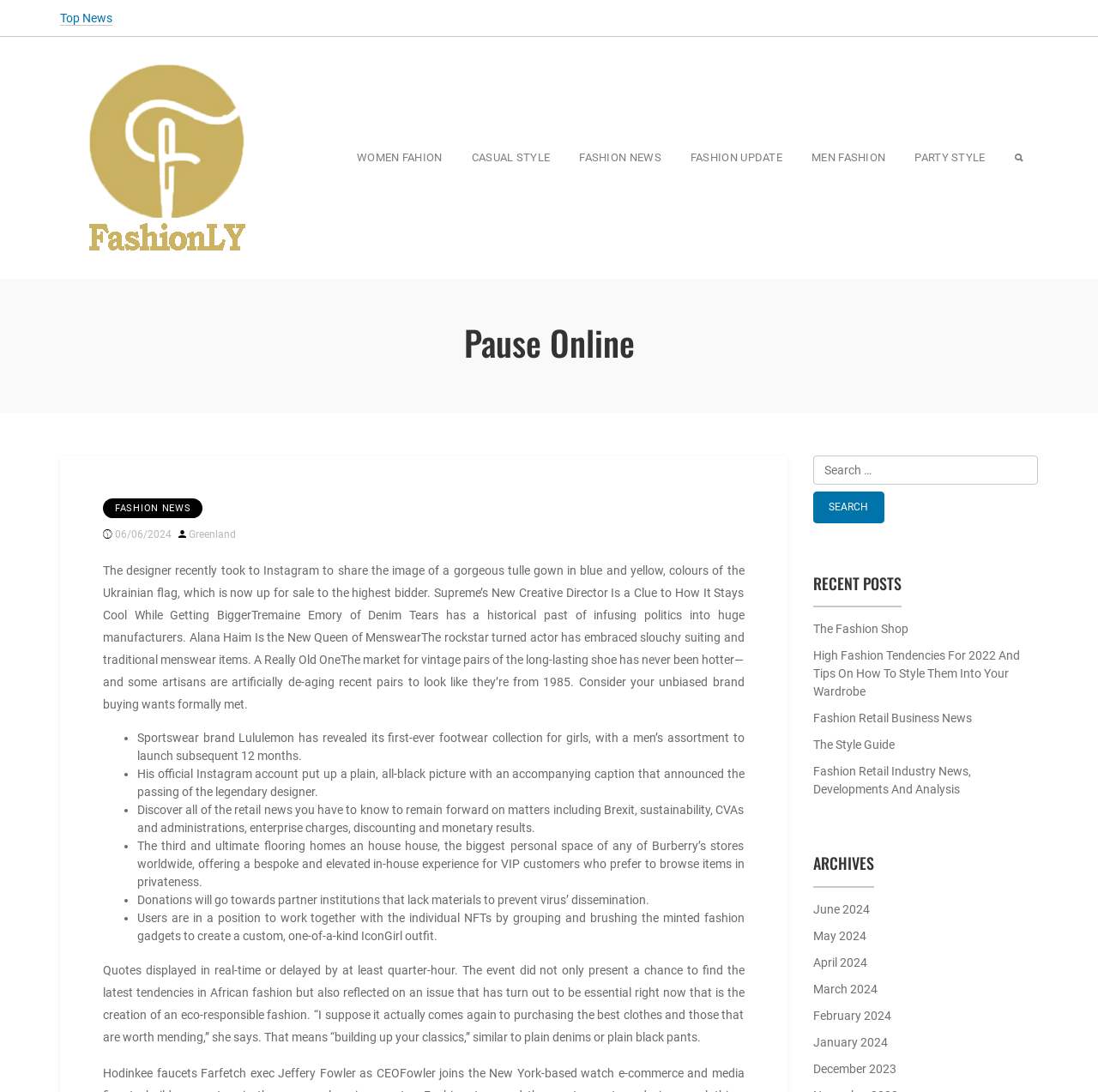Using details from the image, please answer the following question comprehensively:
What is the name of the fashion brand mentioned in the article?

After carefully reading the article, I found that the fashion brand Lululemon is mentioned as having revealed its first-ever footwear collection for girls, which indicates that Lululemon is a fashion brand mentioned in the article.